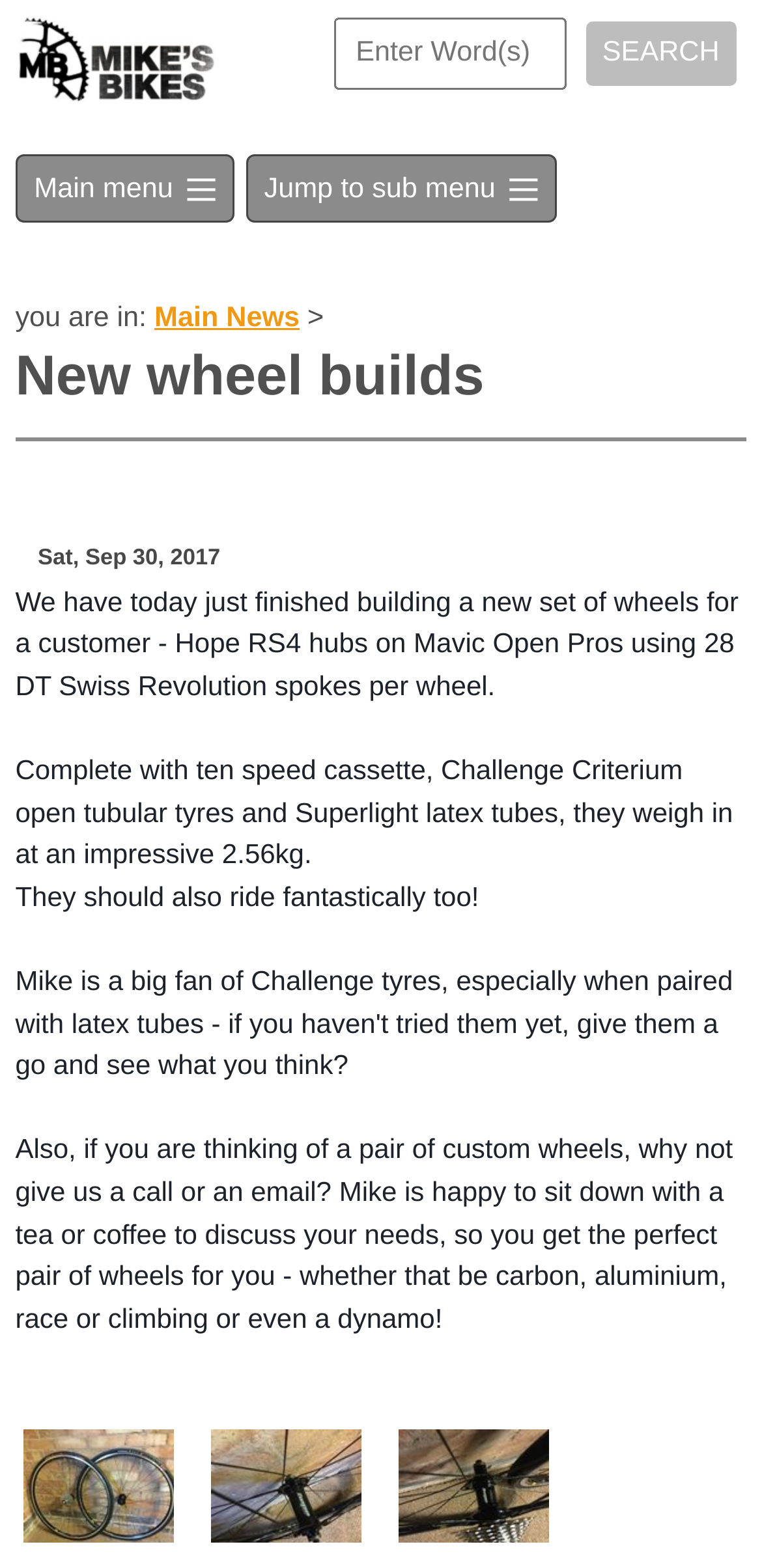Who can customers contact to discuss their wheel needs?
Answer with a single word or short phrase according to what you see in the image.

Mike